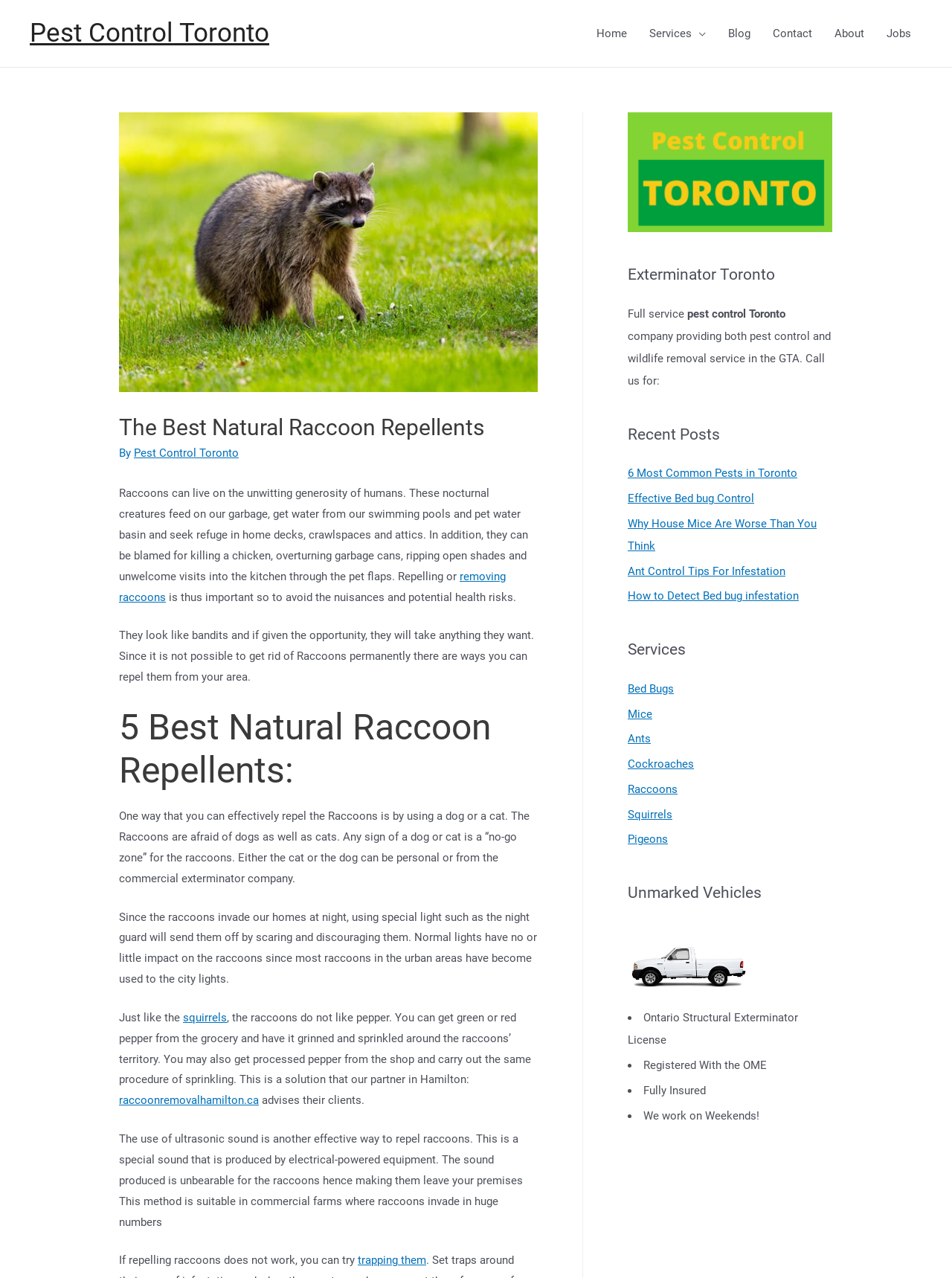Show the bounding box coordinates of the element that should be clicked to complete the task: "View the 'Recent Posts' section".

[0.659, 0.331, 0.874, 0.475]